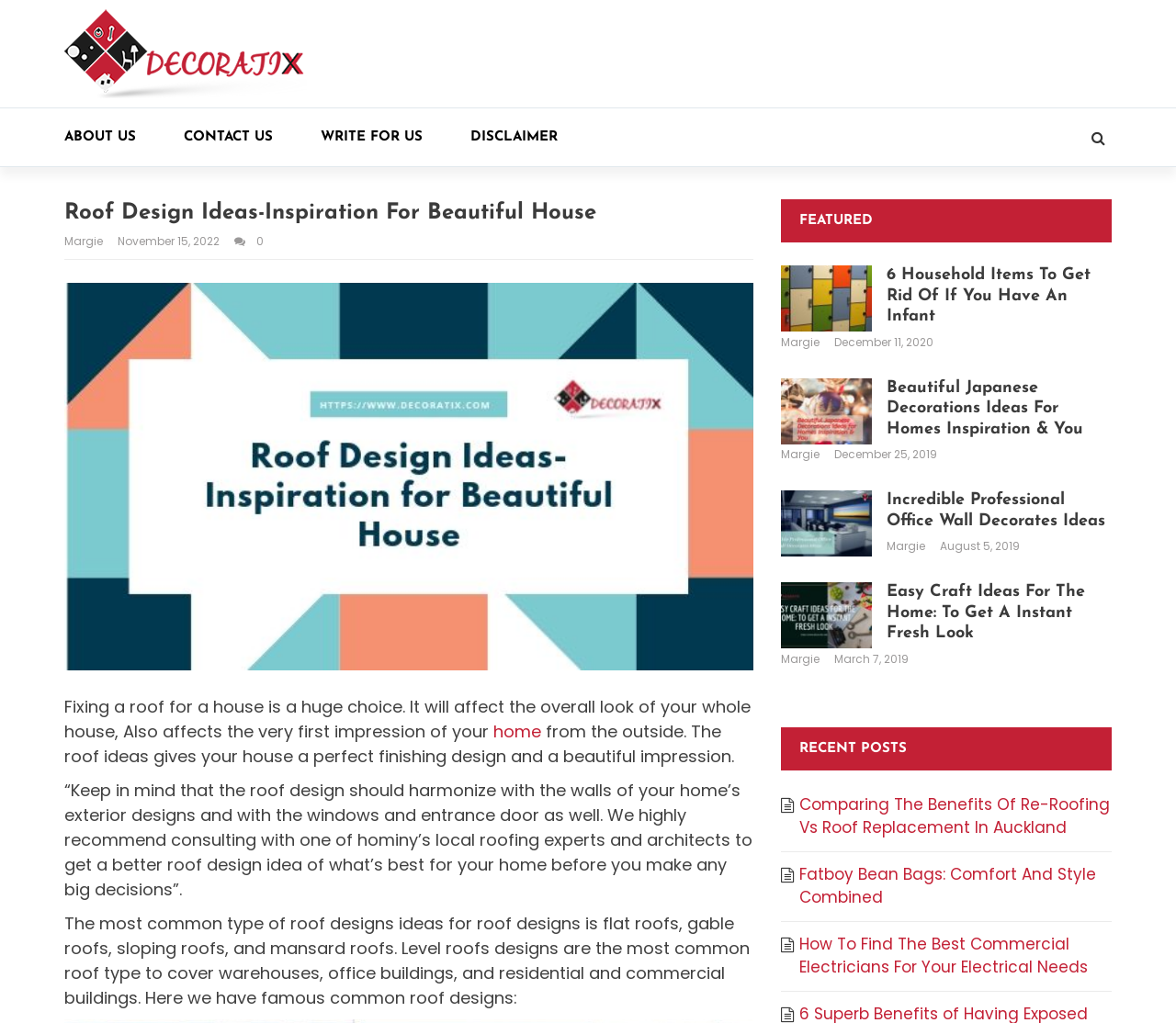Answer the question using only a single word or phrase: 
Who is the author of the article 'Household Items to Get Rid of if You have an Infant'?

Margie